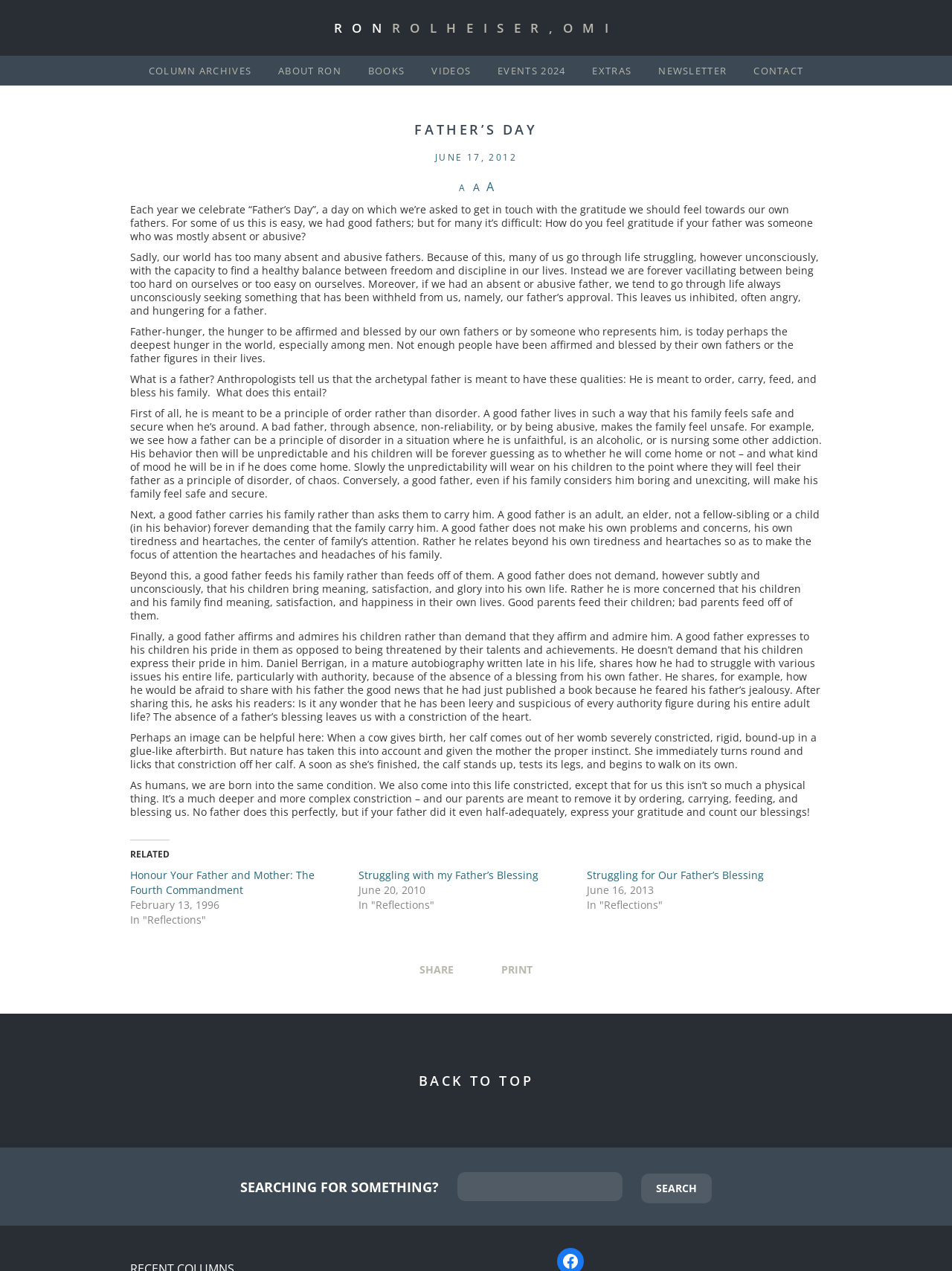Generate a comprehensive description of the webpage content.

This webpage is about Father's Day, a day to express gratitude towards one's own father. The page has a title "Father's Day" at the top, followed by a date "JUNE 17, 2012" and three links labeled "A". Below this, there is a long article discussing the importance of fathers and the qualities of a good father, such as being a principle of order, carrying, feeding, and blessing their family. The article also talks about the effects of absent or abusive fathers on their children.

On the top right side of the page, there are several links to other sections of the website, including "COLUMN ARCHIVES", "ABOUT RON", "BOOKS", "VIDEOS", "EVENTS 2024", "EXTRAS", "NEWSLETTER", and "CONTACT". 

At the bottom of the article, there is a section labeled "RELATED" with three links to other articles related to Father's Day. Below this, there are buttons to "SHARE" and "PRINT" the article. 

Finally, at the very bottom of the page, there is a layout table with a heading "BACK TO TOP" and a link to go back to the top of the page. There is also a search bar with a label "SEARCHING FOR SOMETHING?" and a button to "Search".